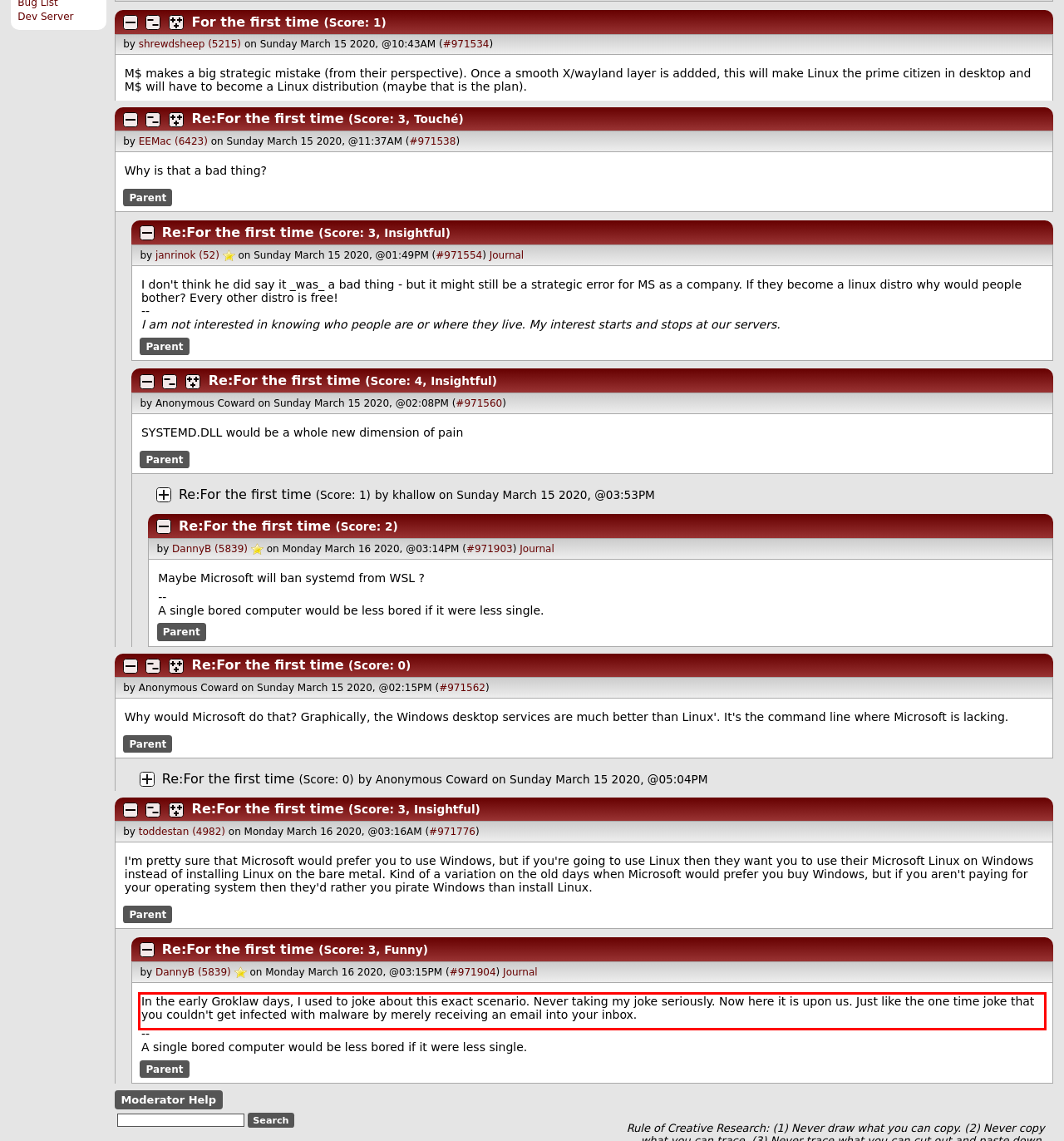Extract and provide the text found inside the red rectangle in the screenshot of the webpage.

In the early Groklaw days, I used to joke about this exact scenario. Never taking my joke seriously. Now here it is upon us. Just like the one time joke that you couldn't get infected with malware by merely receiving an email into your inbox.